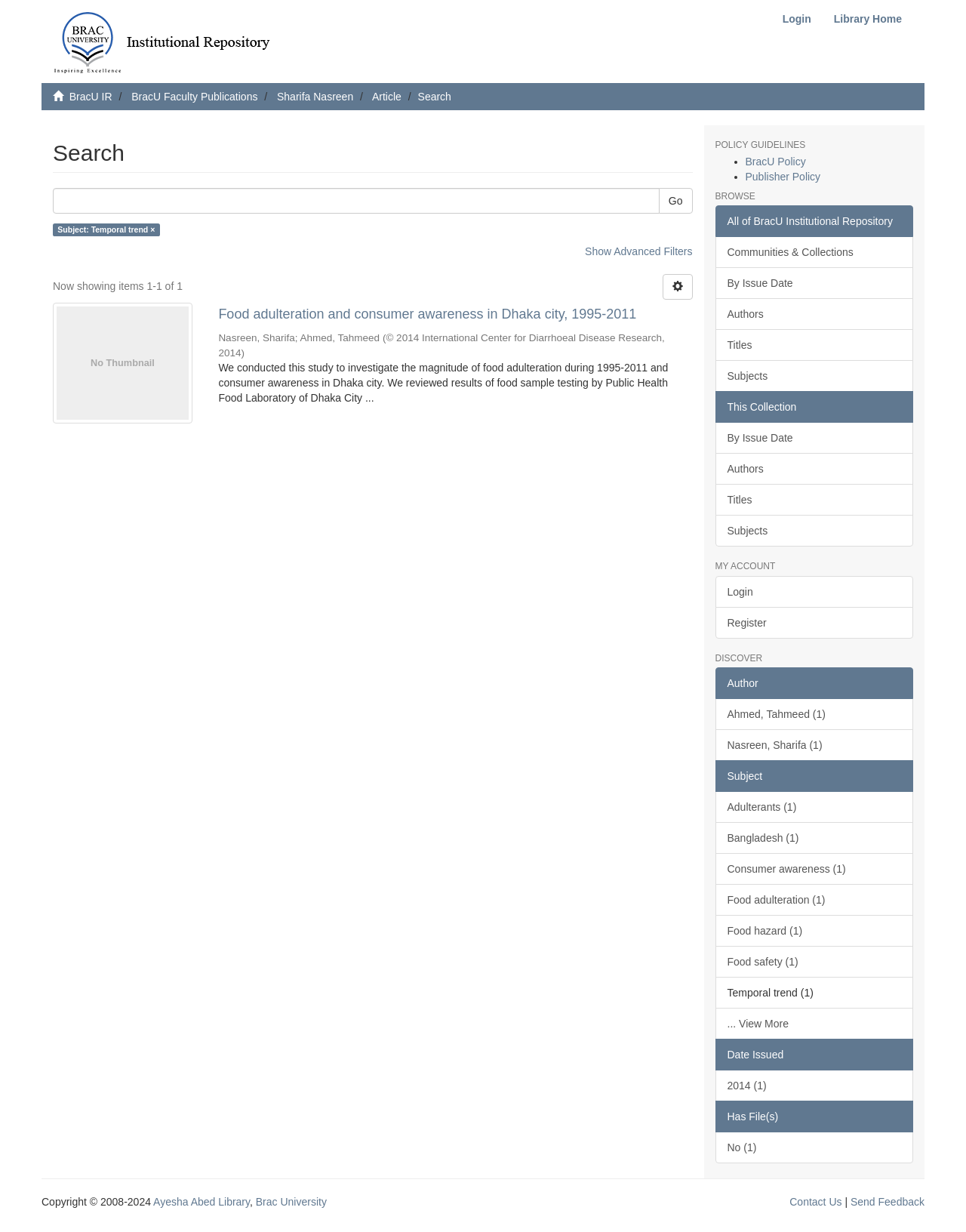What are the policy guidelines provided on the webpage?
Please give a detailed and elaborate answer to the question.

The webpage has a section titled 'POLICY GUIDELINES' which provides links to BracU Policy and Publisher Policy, indicating that these guidelines are relevant to the institutional repository.